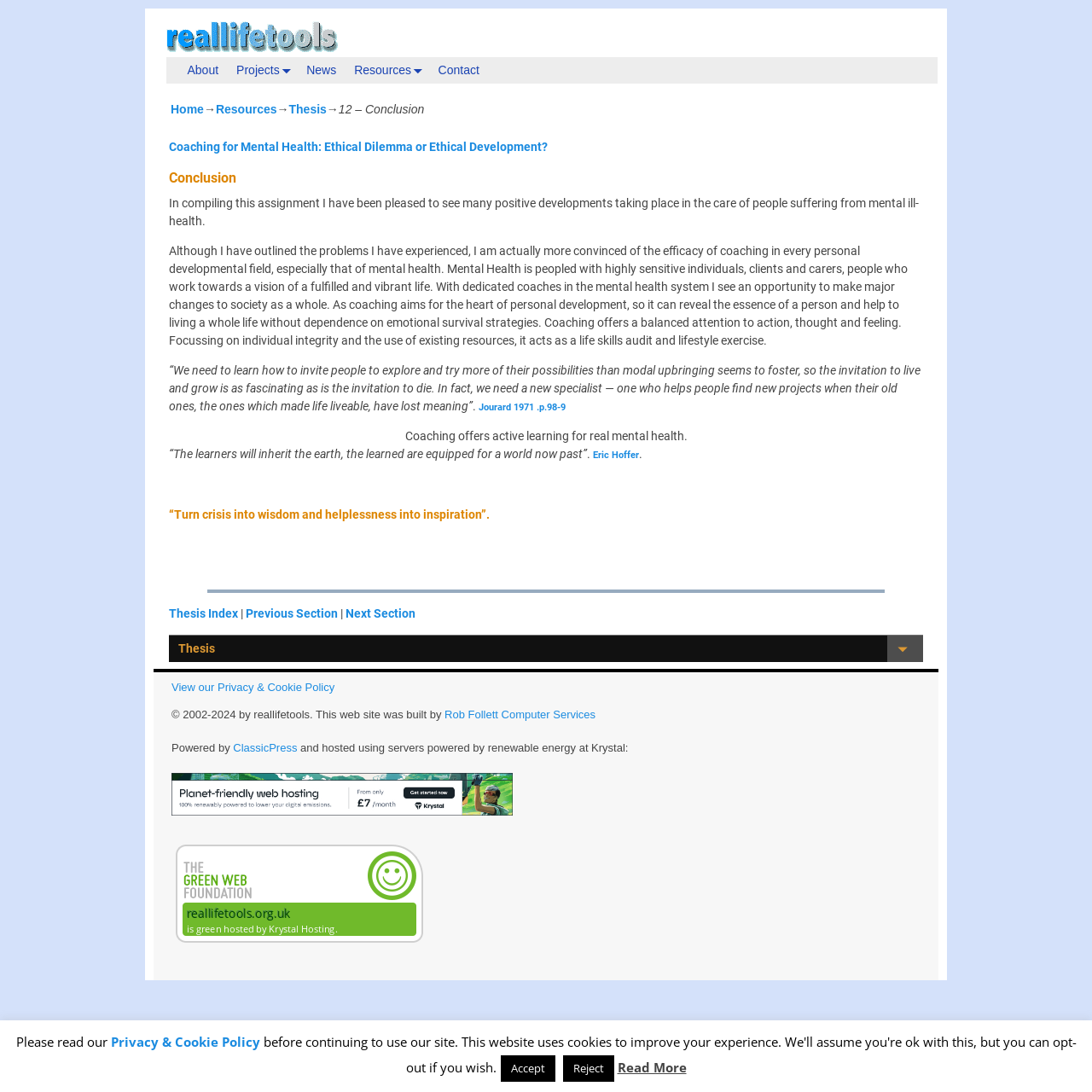Determine the bounding box coordinates of the region that needs to be clicked to achieve the task: "check the Thesis Index".

[0.155, 0.555, 0.218, 0.568]